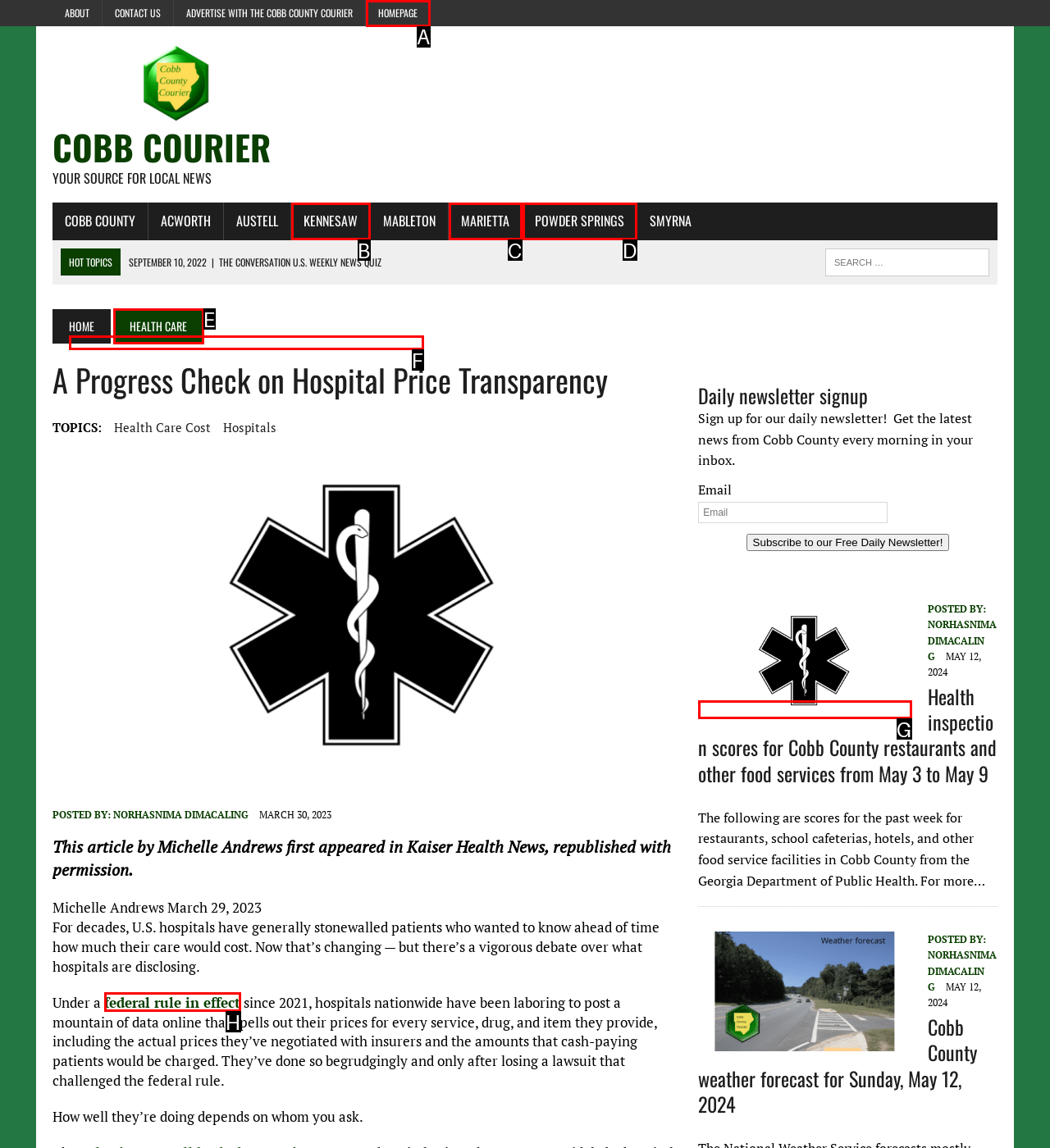Pinpoint the HTML element that fits the description: Marietta
Answer by providing the letter of the correct option.

C